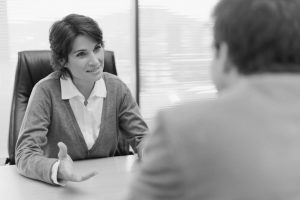Give a one-word or short-phrase answer to the following question: 
What is the goal of the seminar for practitioners?

enhance consultation skills